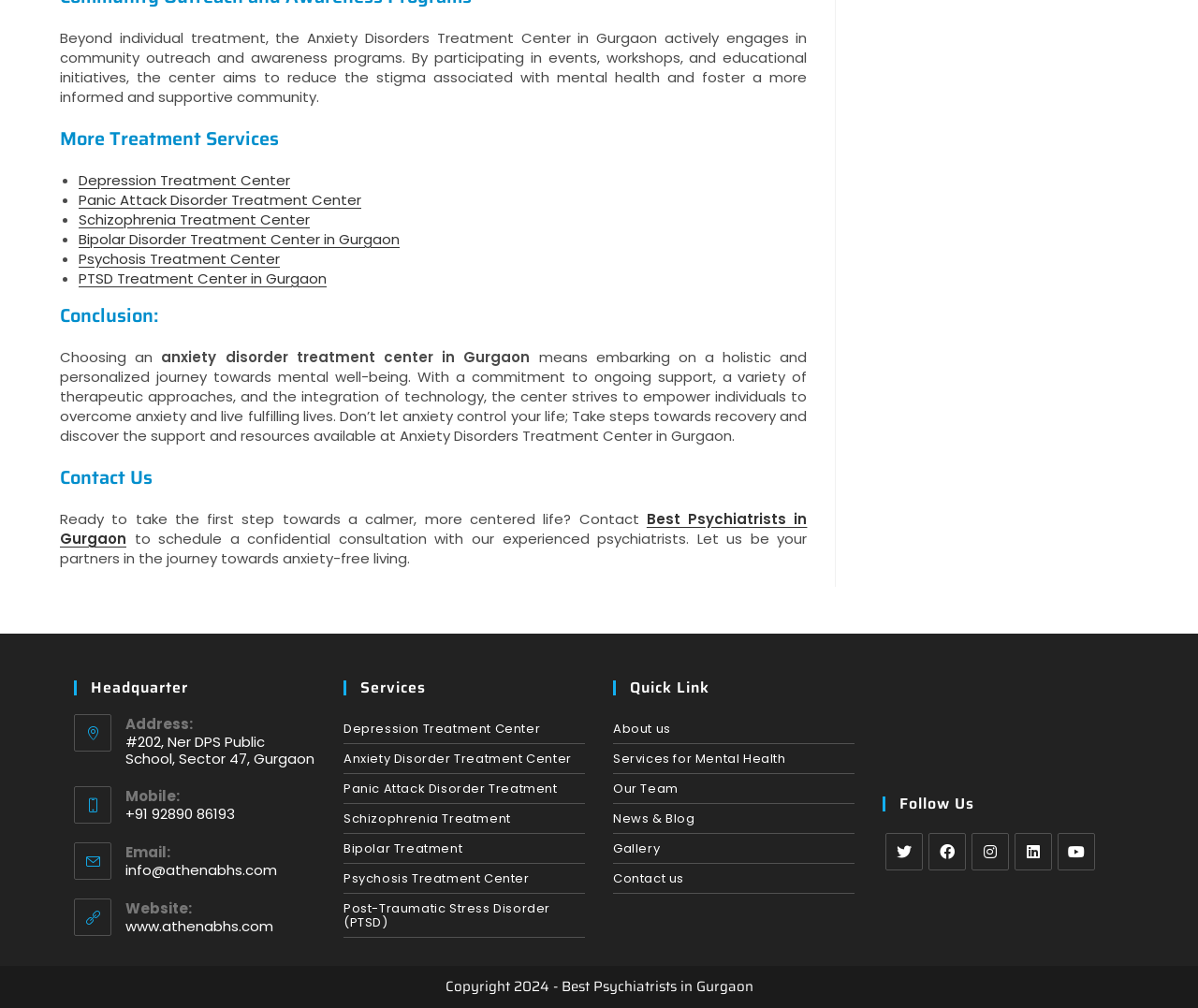Please provide a brief answer to the following inquiry using a single word or phrase:
What is the address of the treatment center?

#202, Ner DPS Public School, Sector 47, Gurgaon